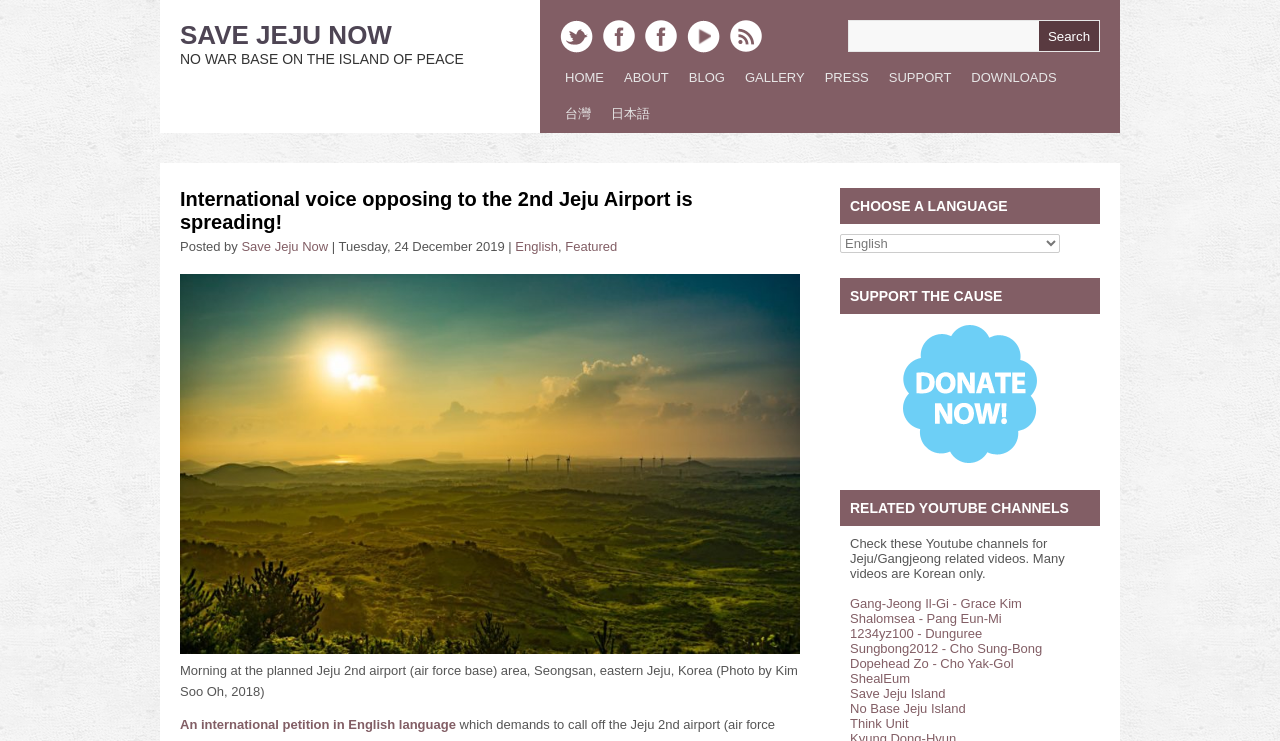Determine the bounding box coordinates for the element that should be clicked to follow this instruction: "Watch videos on the Save Jeju Island channel". The coordinates should be given as four float numbers between 0 and 1, in the format [left, top, right, bottom].

[0.664, 0.926, 0.739, 0.946]